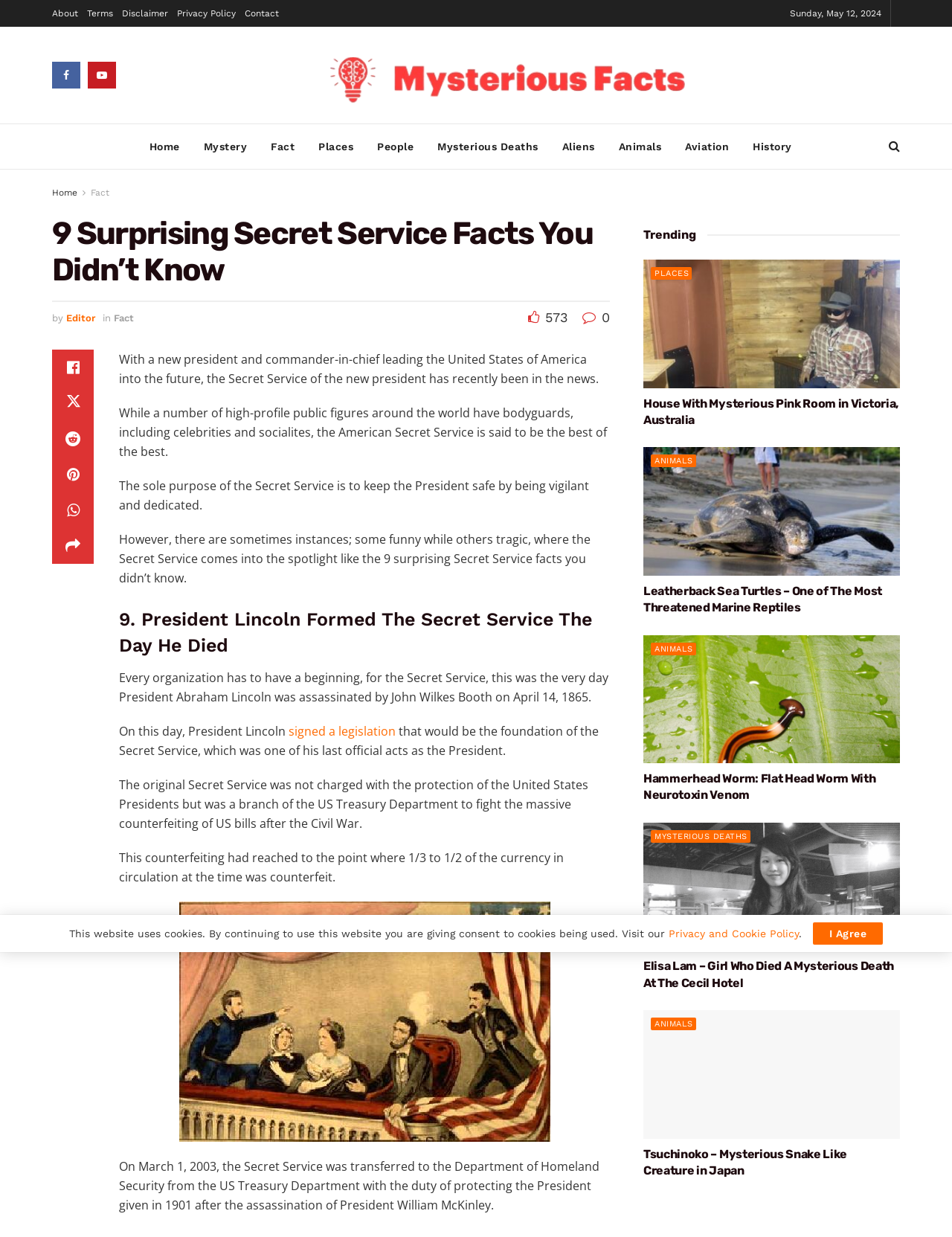Find the main header of the webpage and produce its text content.

9 Surprising Secret Service Facts You Didn’t Know